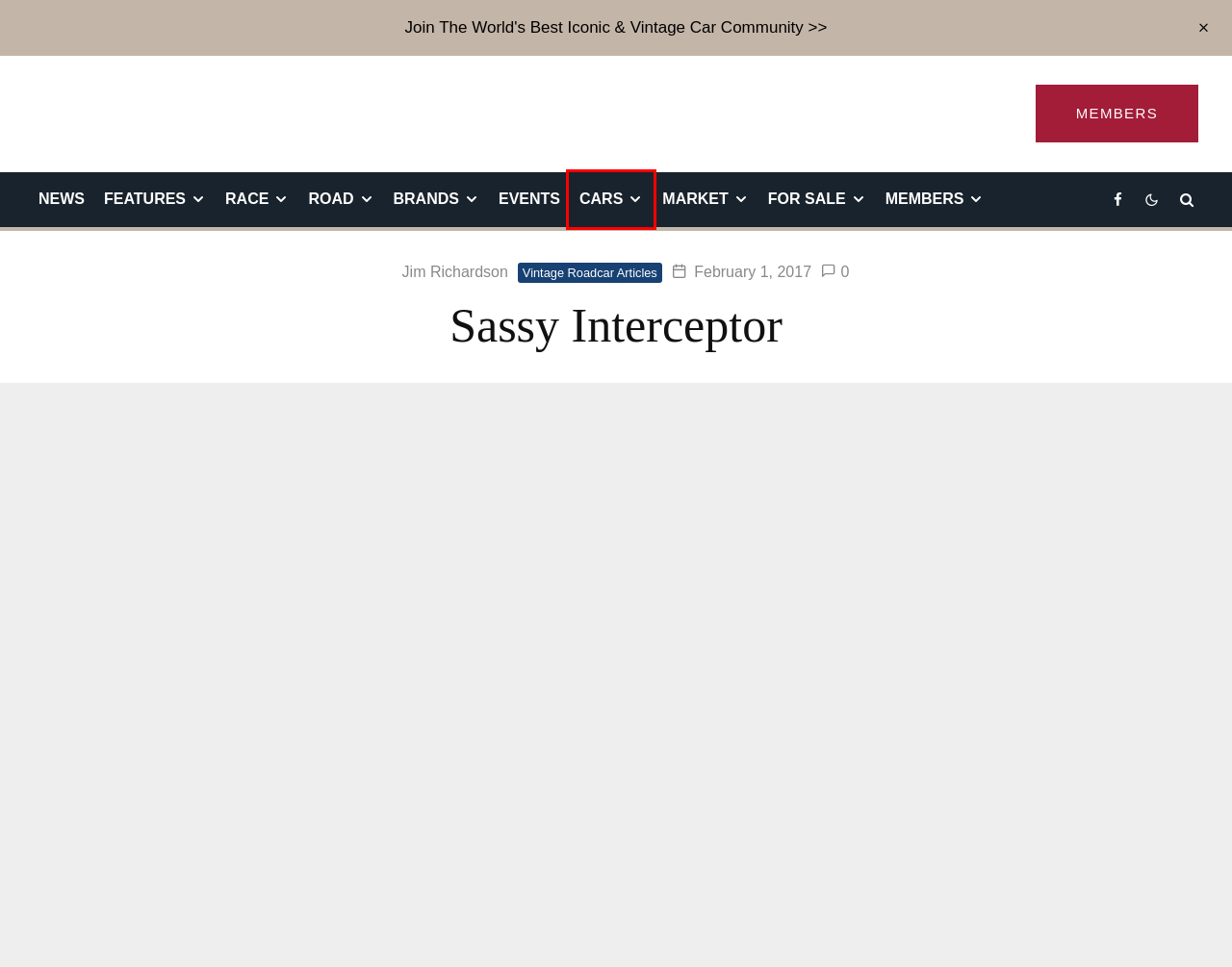You are provided a screenshot of a webpage featuring a red bounding box around a UI element. Choose the webpage description that most accurately represents the new webpage after clicking the element within the red bounding box. Here are the candidates:
A. Collector and Classic Car Shows
B. The Most Iconic Cars - Profiles & History
C. Become A Subscriber
D. Jim Richardson Archives – Sports Car Digest
E. Vintage Race Cars
F. Special Feature Archives – Sports Car Digest
G. Collector Car Brands - The Top Carmakers Ever
H. Search Ads

B